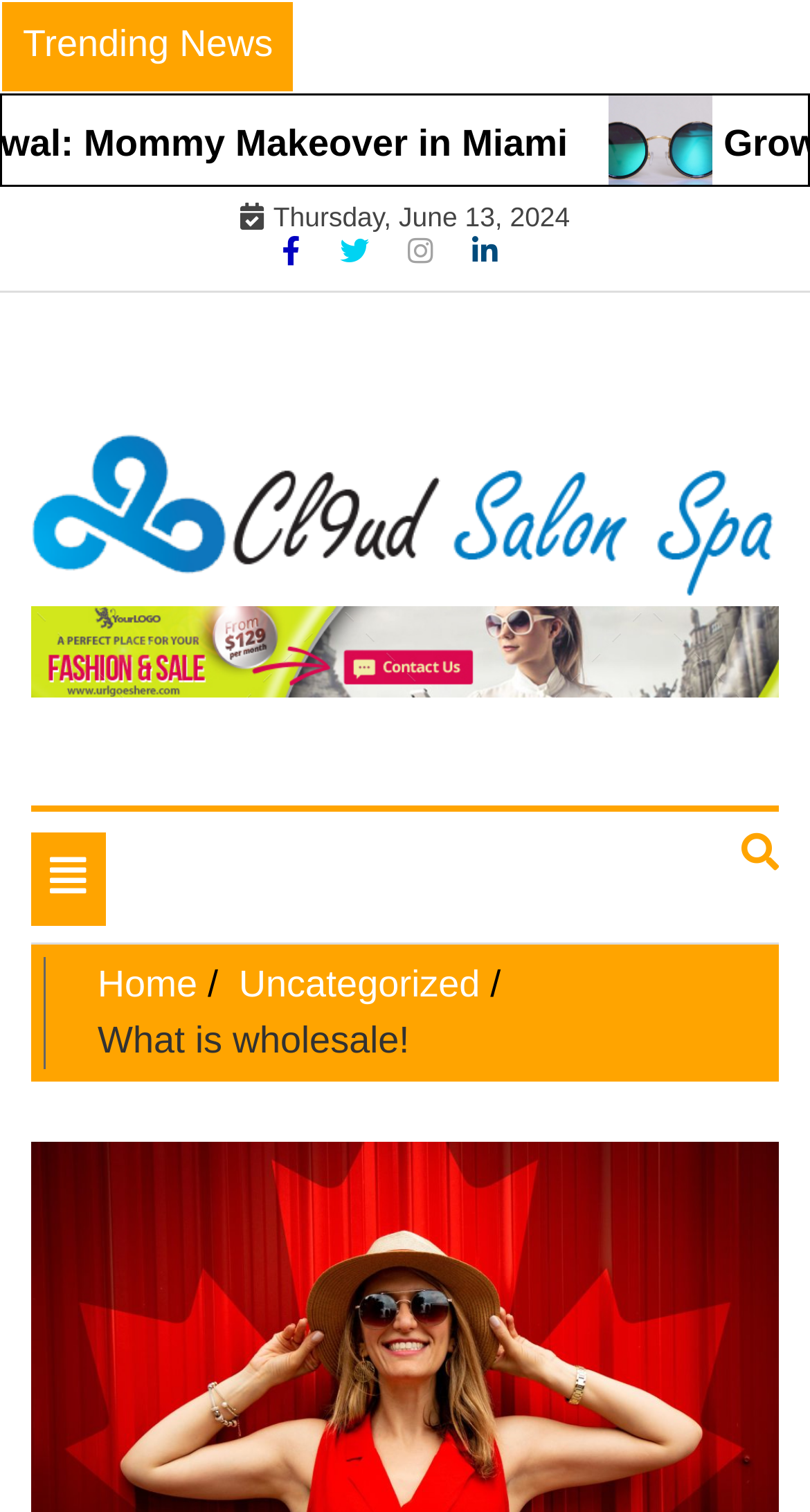How many social media links are there?
Please provide a comprehensive answer based on the contents of the image.

I counted the number of link elements with icons (uf39e, uf099, uf16d, uf0e1) at coordinates [0.348, 0.155, 0.381, 0.177], [0.419, 0.155, 0.465, 0.177], [0.504, 0.155, 0.544, 0.177], and [0.583, 0.155, 0.614, 0.177].